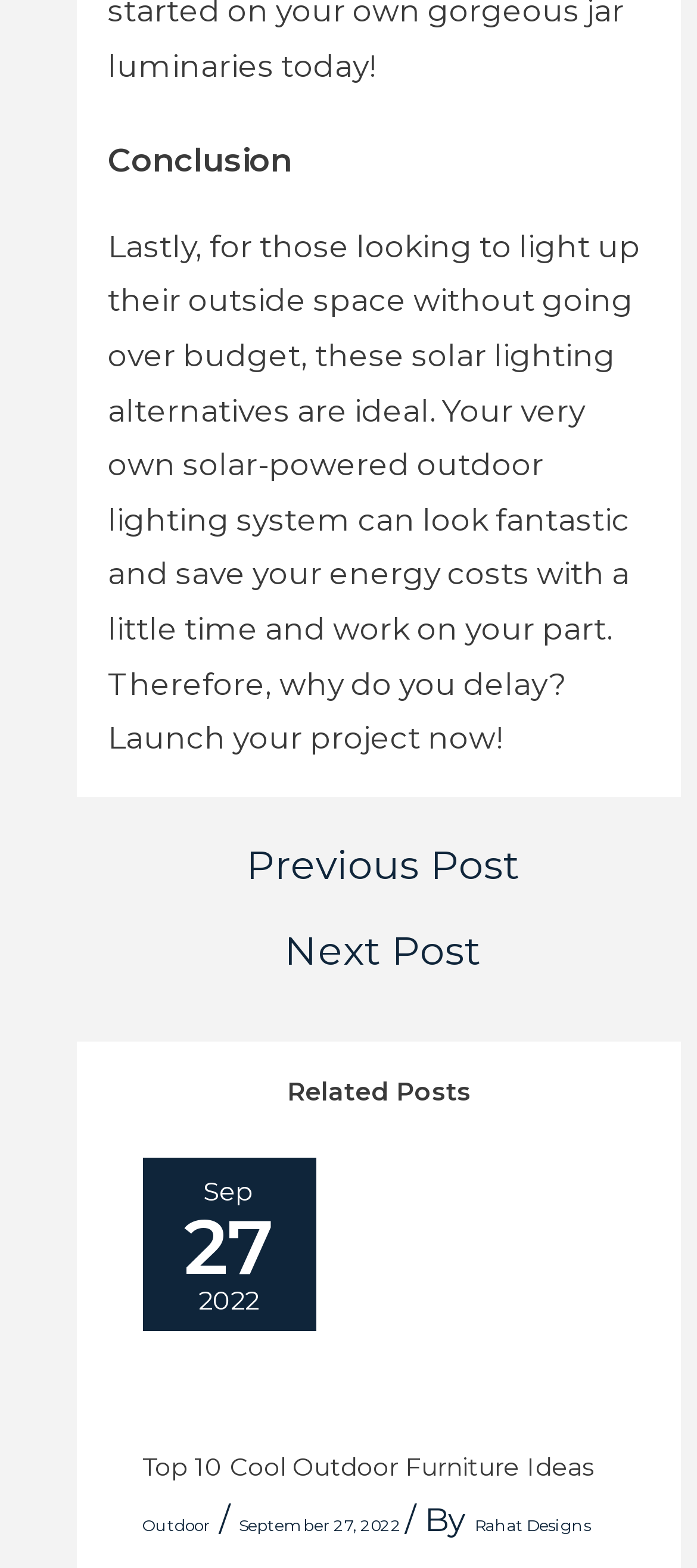Use the details in the image to answer the question thoroughly: 
What is the title of the related post?

The title of the related post is 'Top 10 Cool Outdoor Furniture Ideas', which is mentioned in the heading and also as a link.